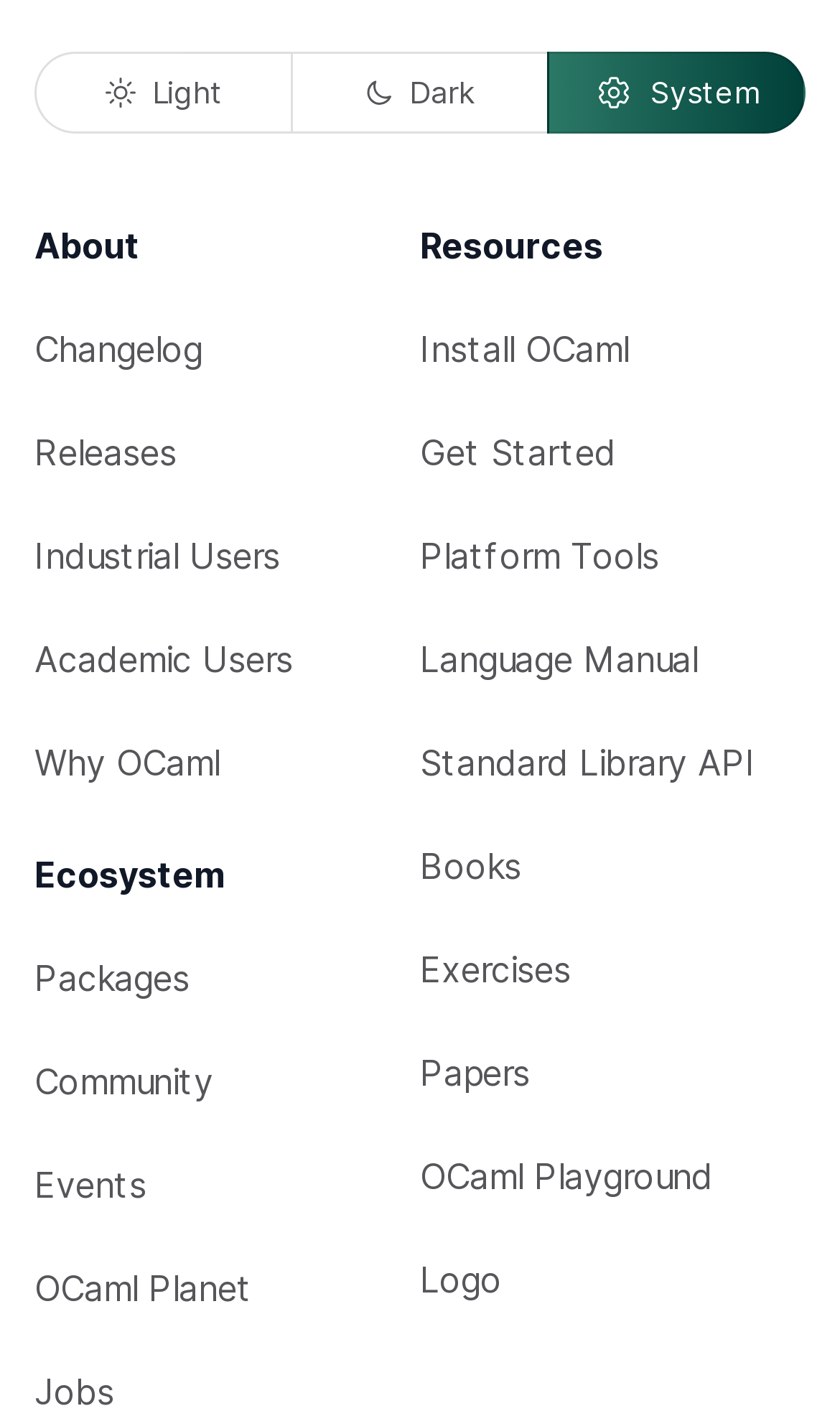How many links are there under the 'Resources' heading?
Look at the image and respond with a one-word or short-phrase answer.

10